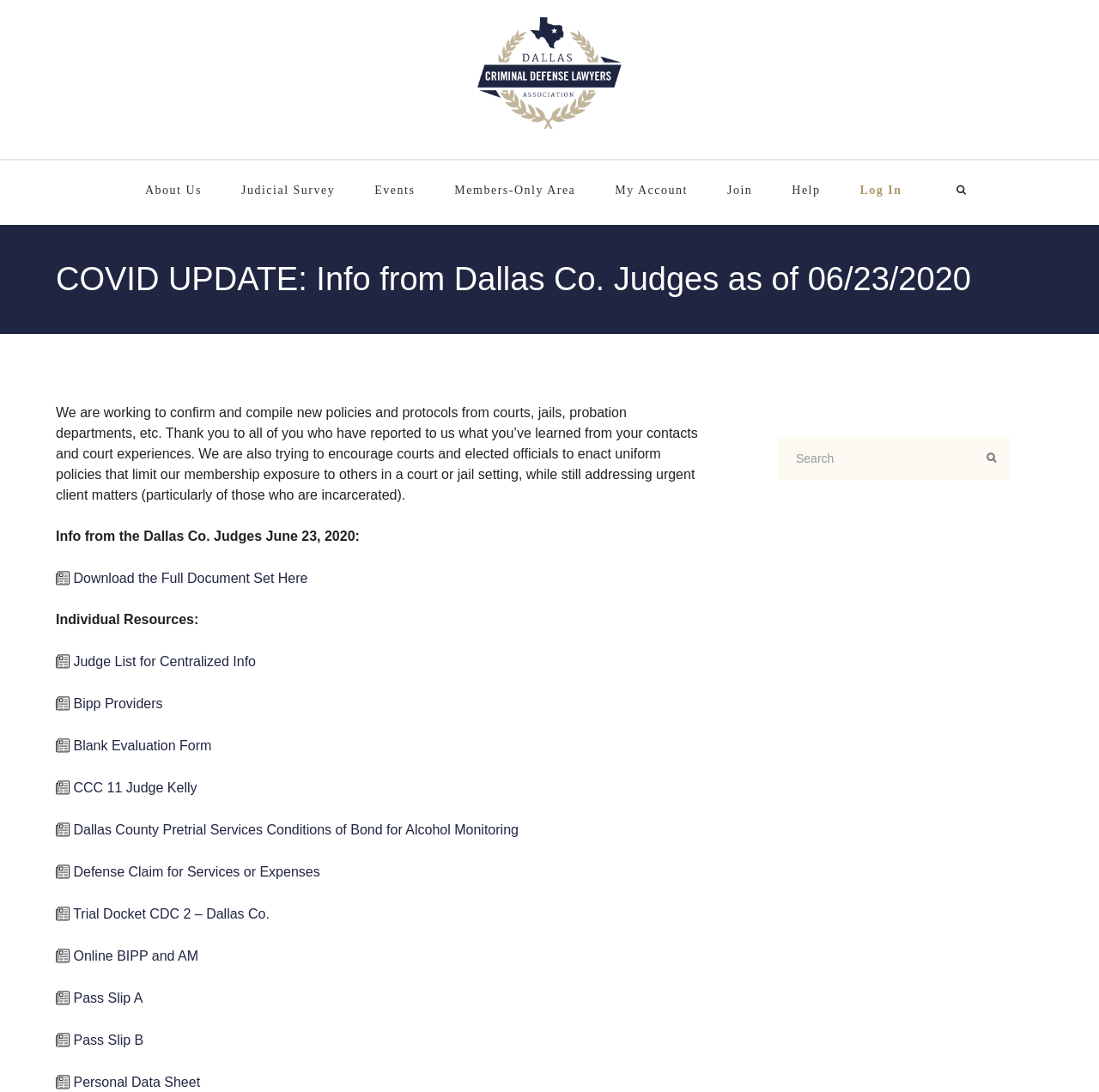Please use the details from the image to answer the following question comprehensively:
What type of resources are available on this webpage?

The webpage provides a section titled 'Individual Resources' which contains various links to resources such as judge lists, evaluation forms, and conditions of bond for alcohol monitoring, among others.